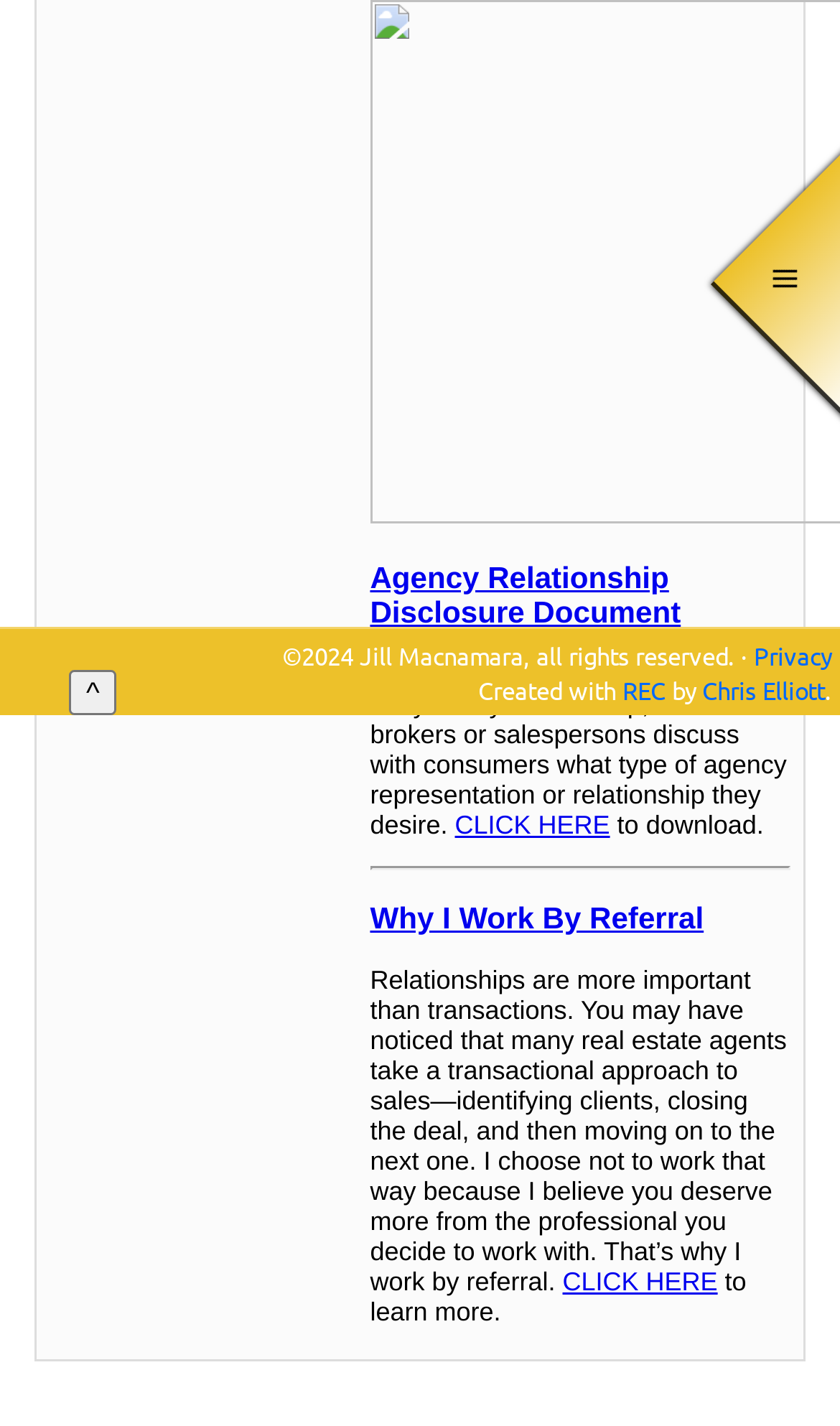Provide the bounding box coordinates of the HTML element described by the text: "Why I Work By Referral".

[0.441, 0.631, 0.838, 0.655]